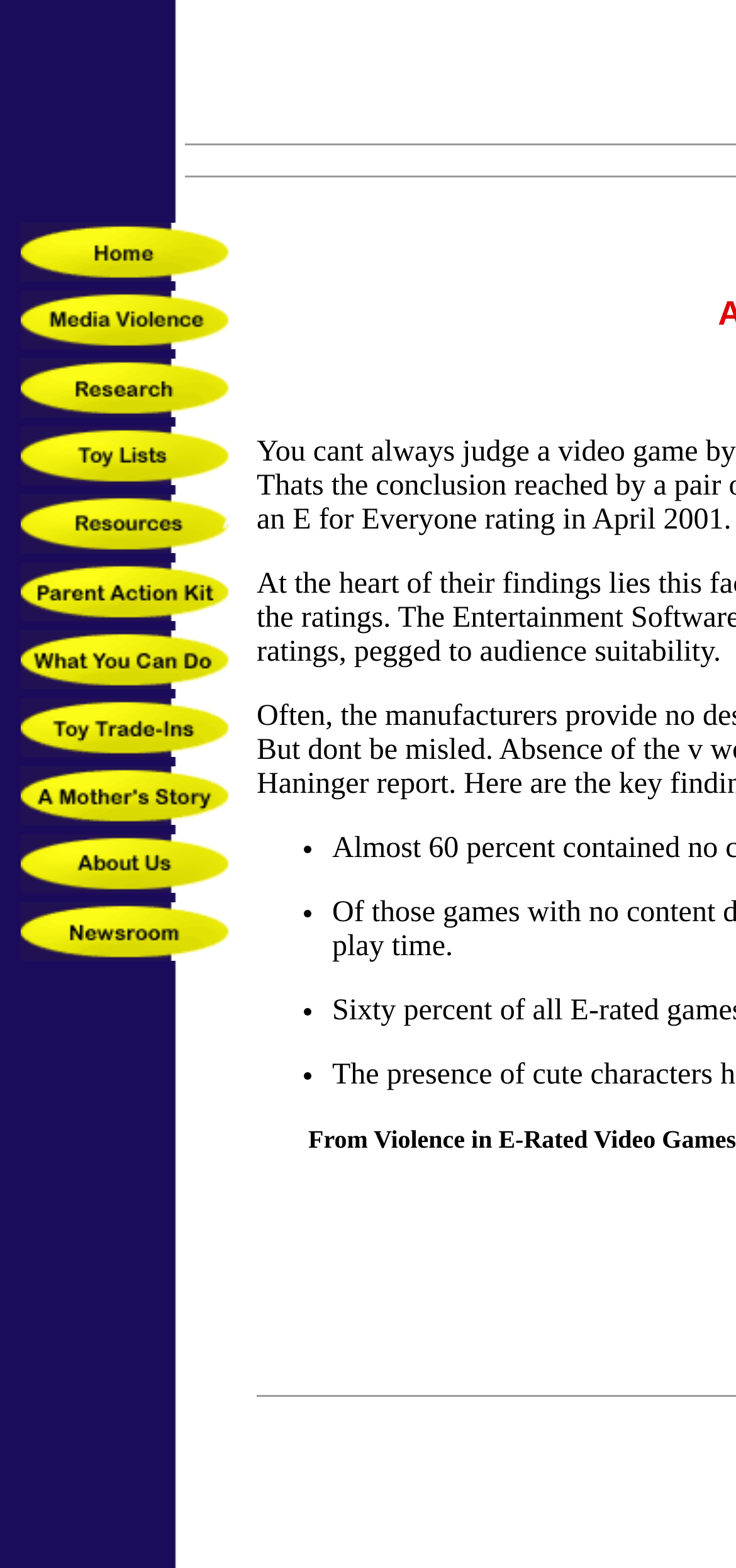Please determine the bounding box coordinates of the element to click on in order to accomplish the following task: "Access Parent Action Kit". Ensure the coordinates are four float numbers ranging from 0 to 1, i.e., [left, top, right, bottom].

[0.021, 0.38, 0.321, 0.401]